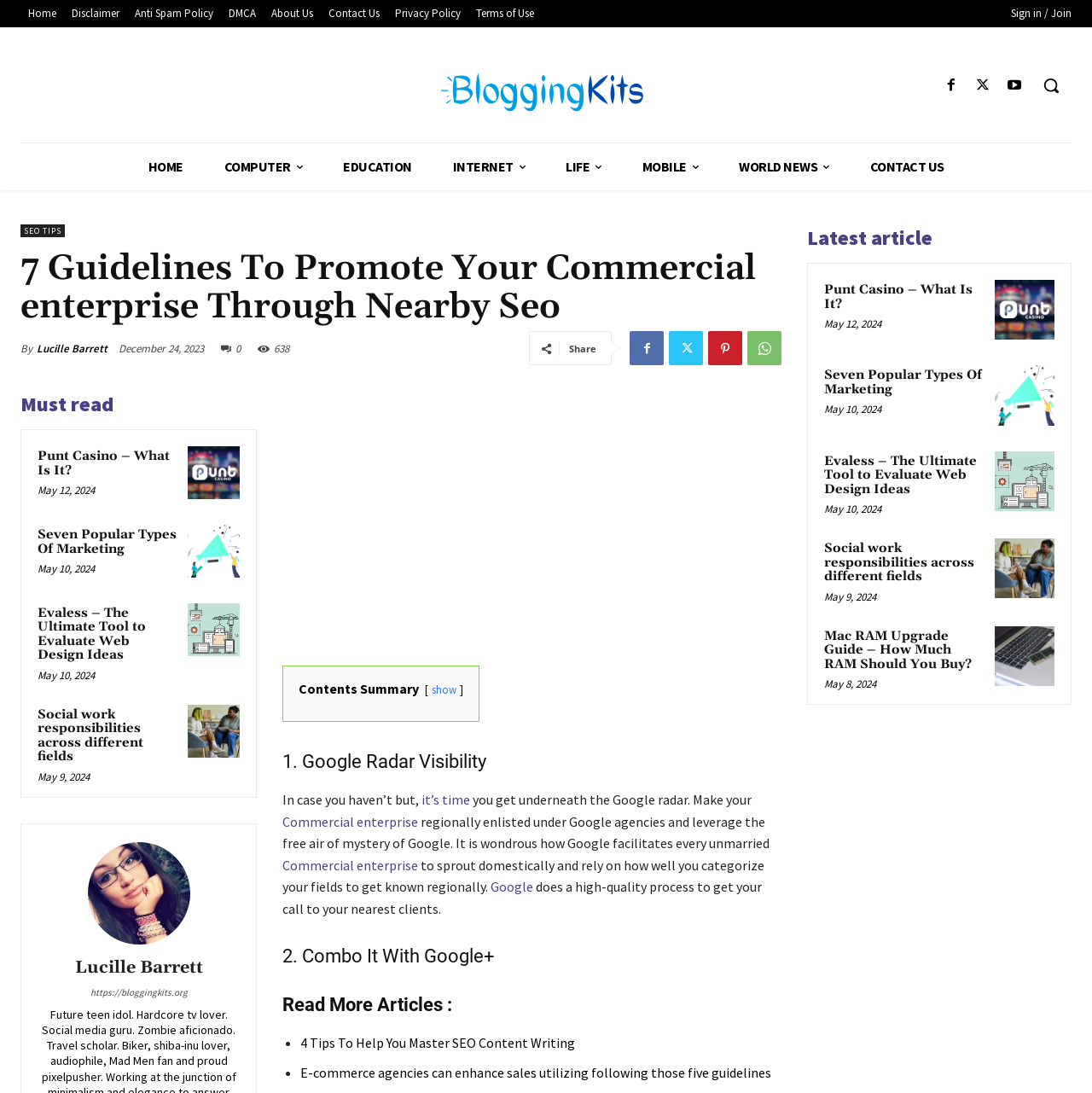Pinpoint the bounding box coordinates of the element you need to click to execute the following instruction: "Click on the 'Contact Us' link". The bounding box should be represented by four float numbers between 0 and 1, in the format [left, top, right, bottom].

[0.778, 0.131, 0.883, 0.174]